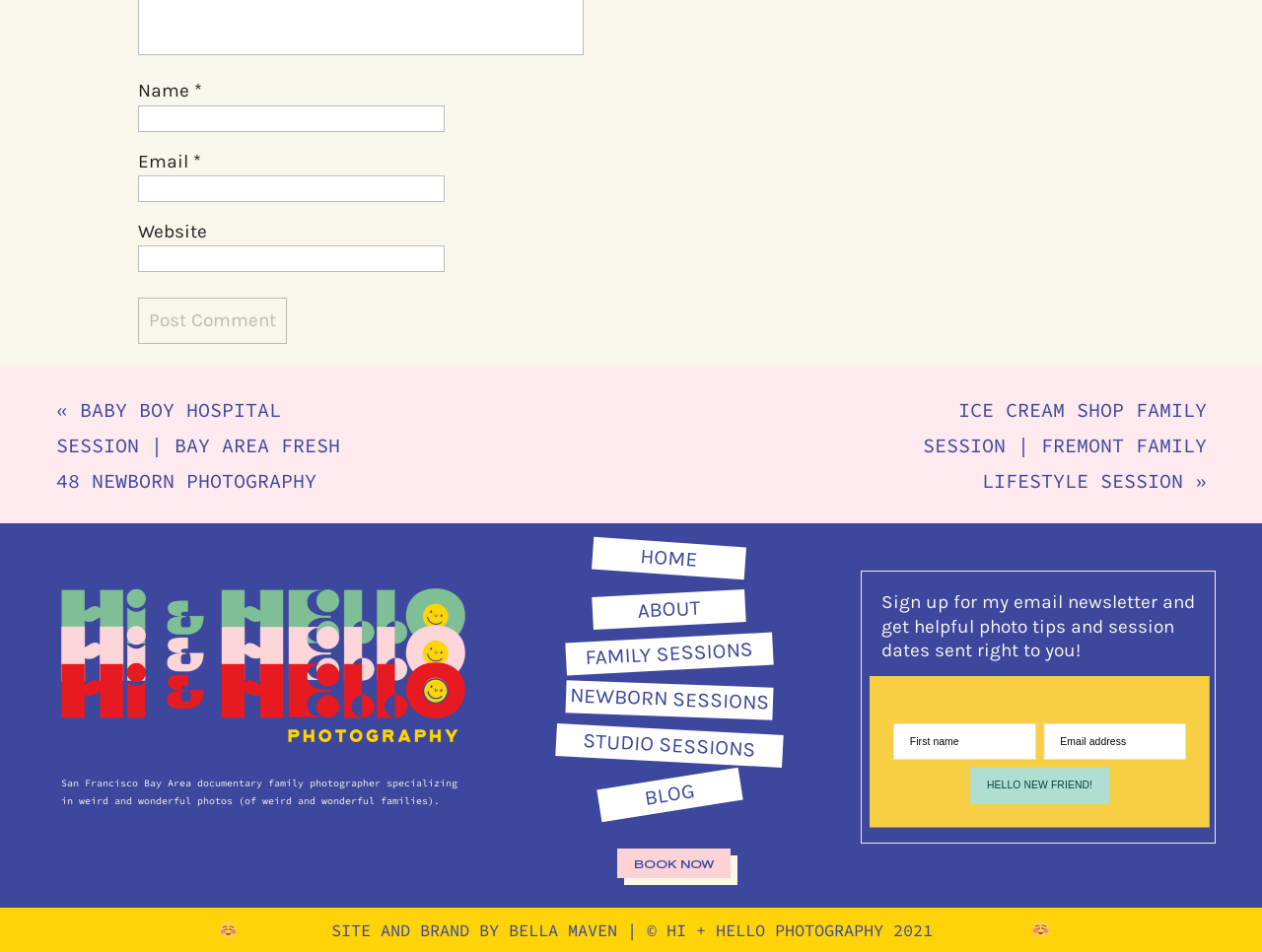Given the webpage screenshot, identify the bounding box of the UI element that matches this description: "parent_node: HOME".

[0.448, 0.715, 0.613, 0.756]